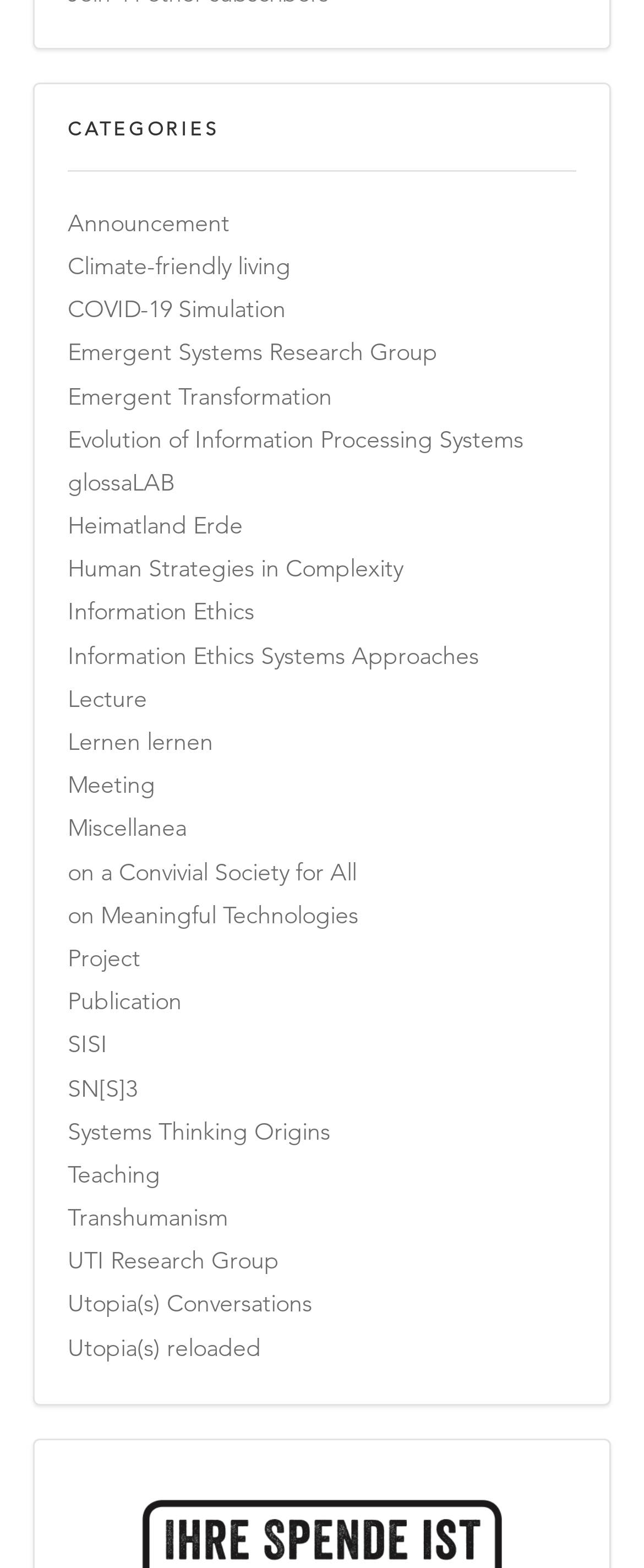Please determine the bounding box coordinates of the area that needs to be clicked to complete this task: 'View Announcement'. The coordinates must be four float numbers between 0 and 1, formatted as [left, top, right, bottom].

[0.105, 0.13, 0.356, 0.154]